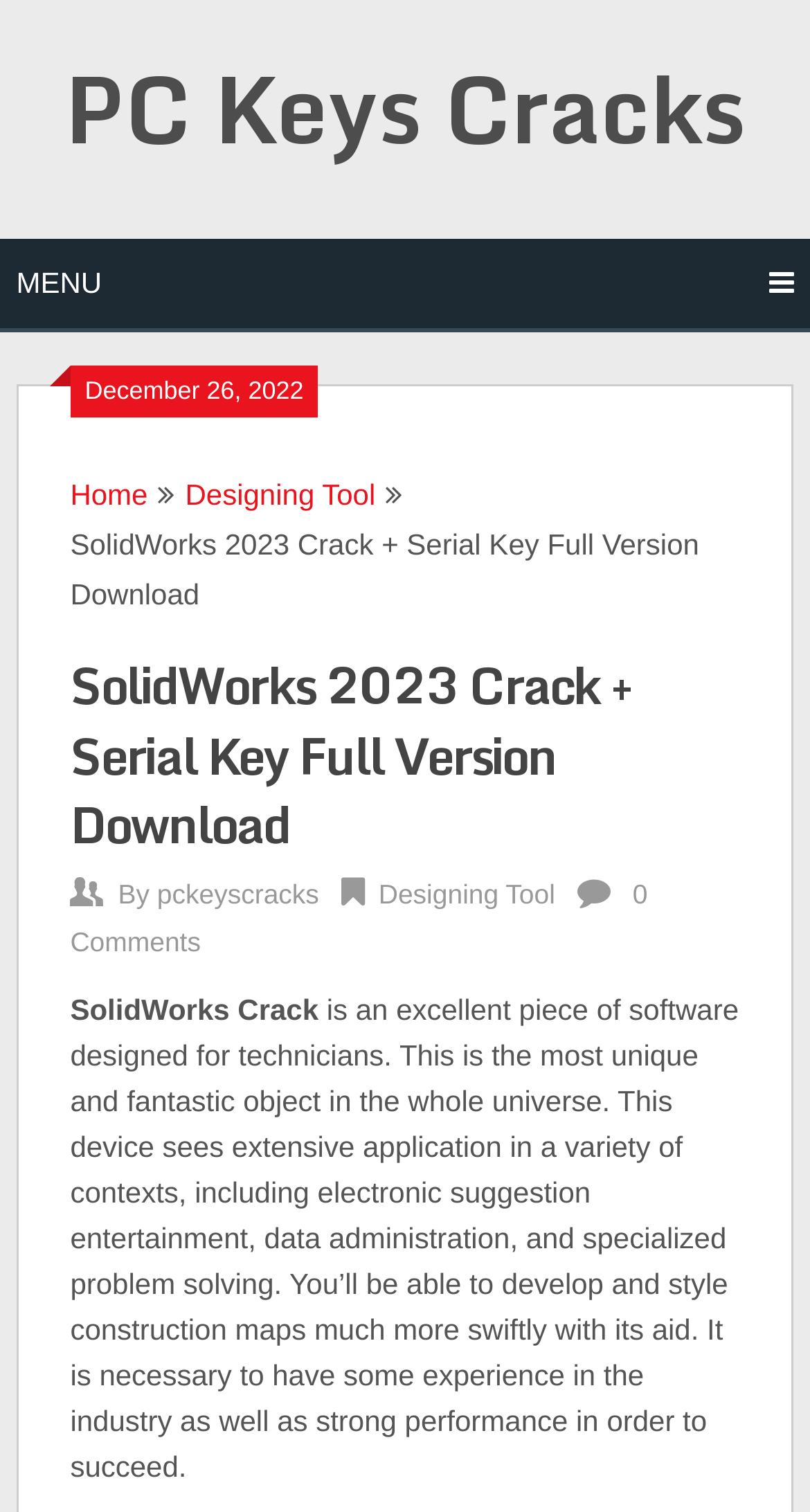Highlight the bounding box coordinates of the element that should be clicked to carry out the following instruction: "Enter your name". The coordinates must be given as four float numbers ranging from 0 to 1, i.e., [left, top, right, bottom].

None